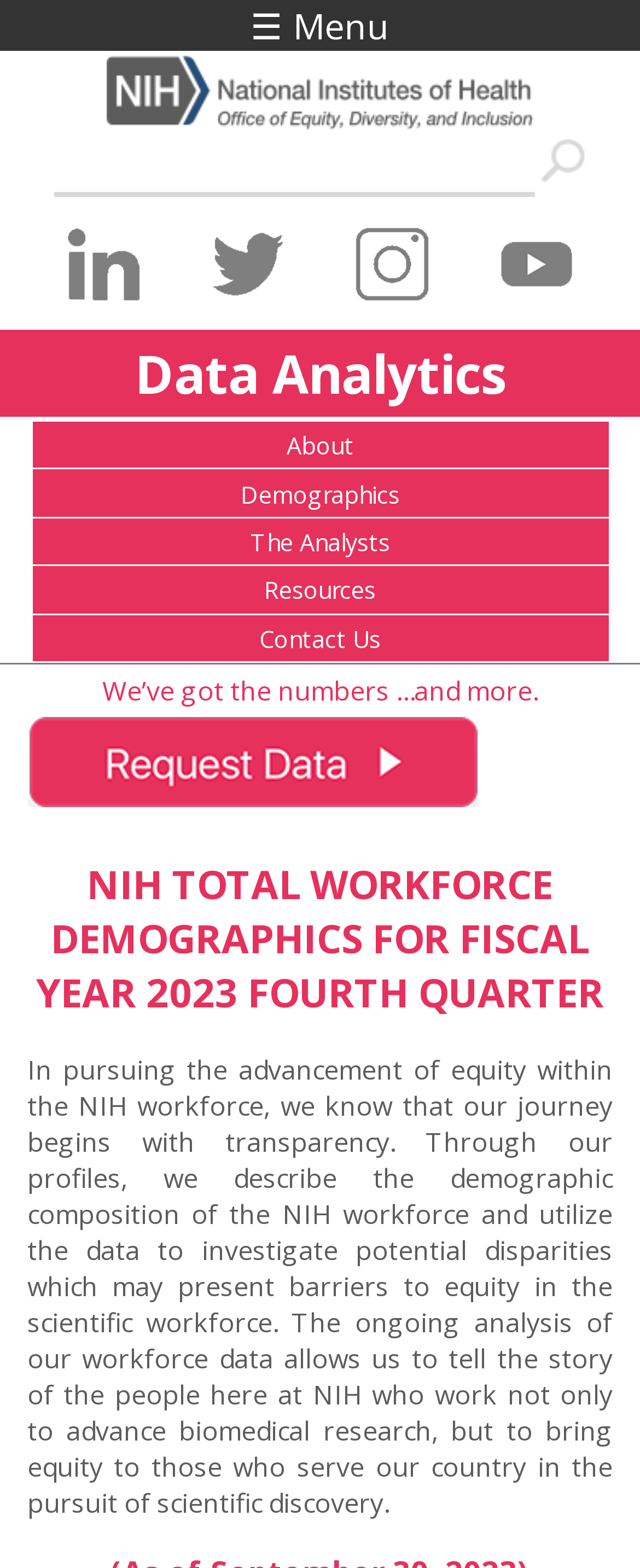Provide the bounding box coordinates of the HTML element this sentence describes: "Resources". The bounding box coordinates consist of four float numbers between 0 and 1, i.e., [left, top, right, bottom].

[0.413, 0.367, 0.587, 0.386]